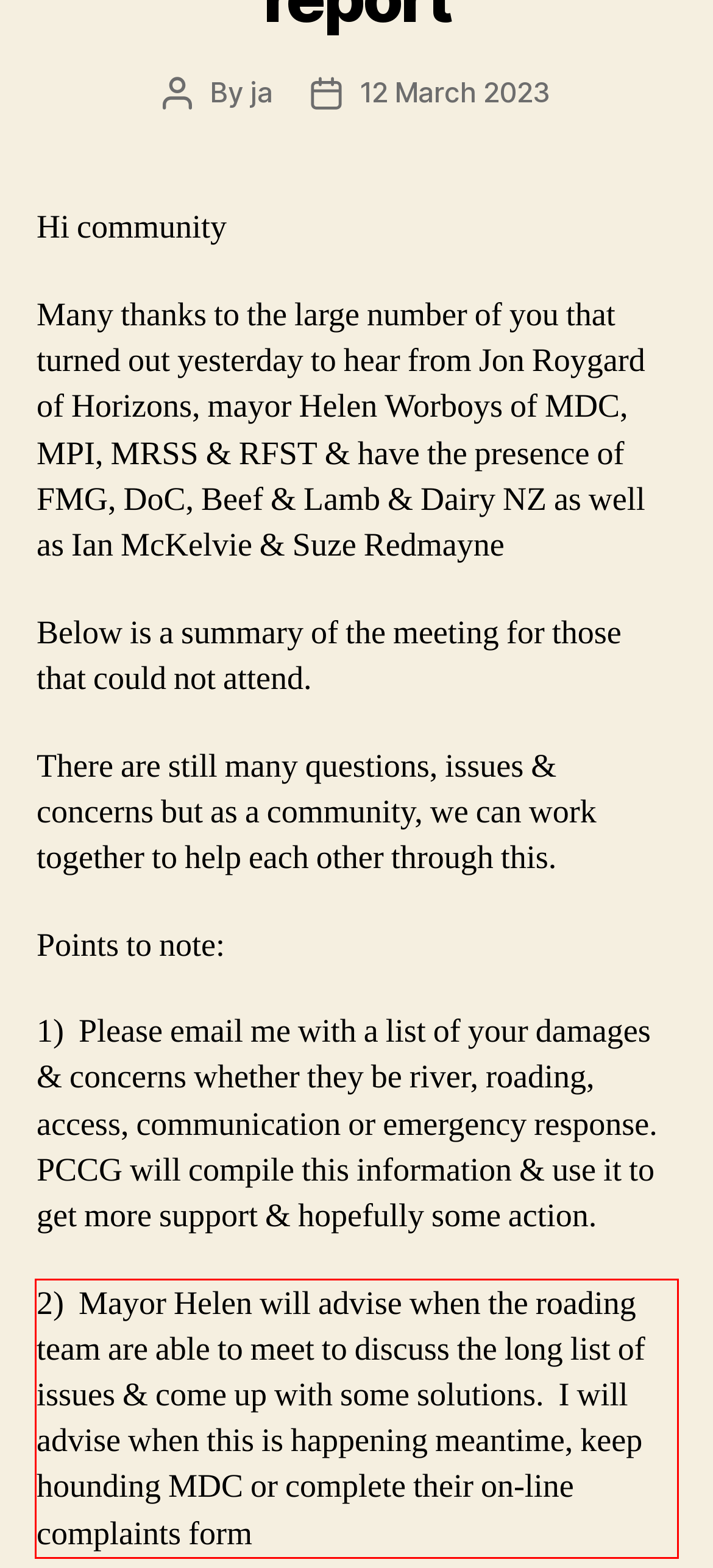Using the webpage screenshot, recognize and capture the text within the red bounding box.

2) Mayor Helen will advise when the roading team are able to meet to discuss the long list of issues & come up with some solutions. I will advise when this is happening meantime, keep hounding MDC or complete their on-line complaints form